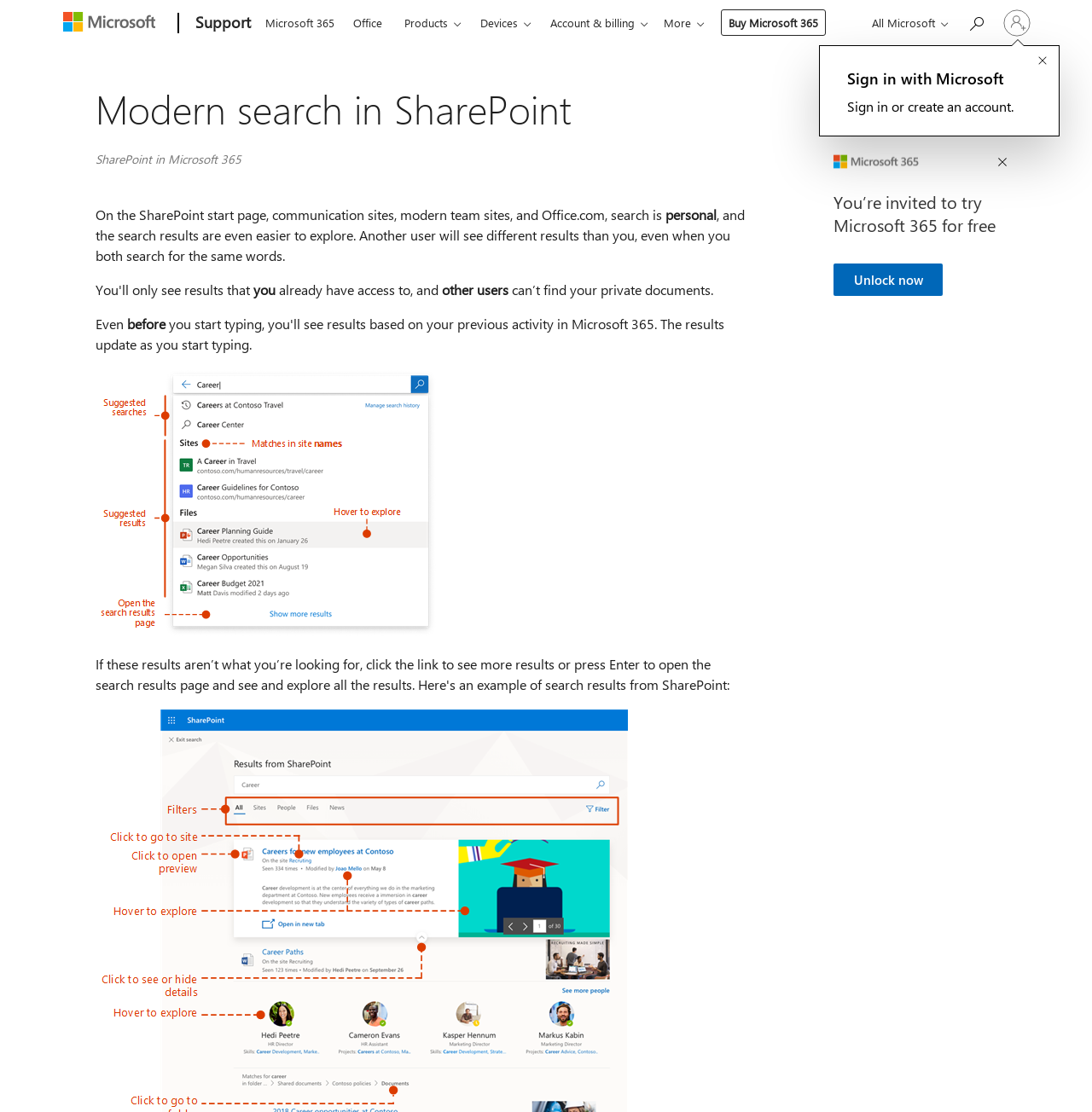What is the search functionality in SharePoint?
Please give a detailed and thorough answer to the question, covering all relevant points.

Based on the webpage, it appears that the search functionality in SharePoint has been modernized, allowing users to search for content in a more personalized and efficient way. The search results are tailored to the individual user, and other users will see different results even when searching for the same words.